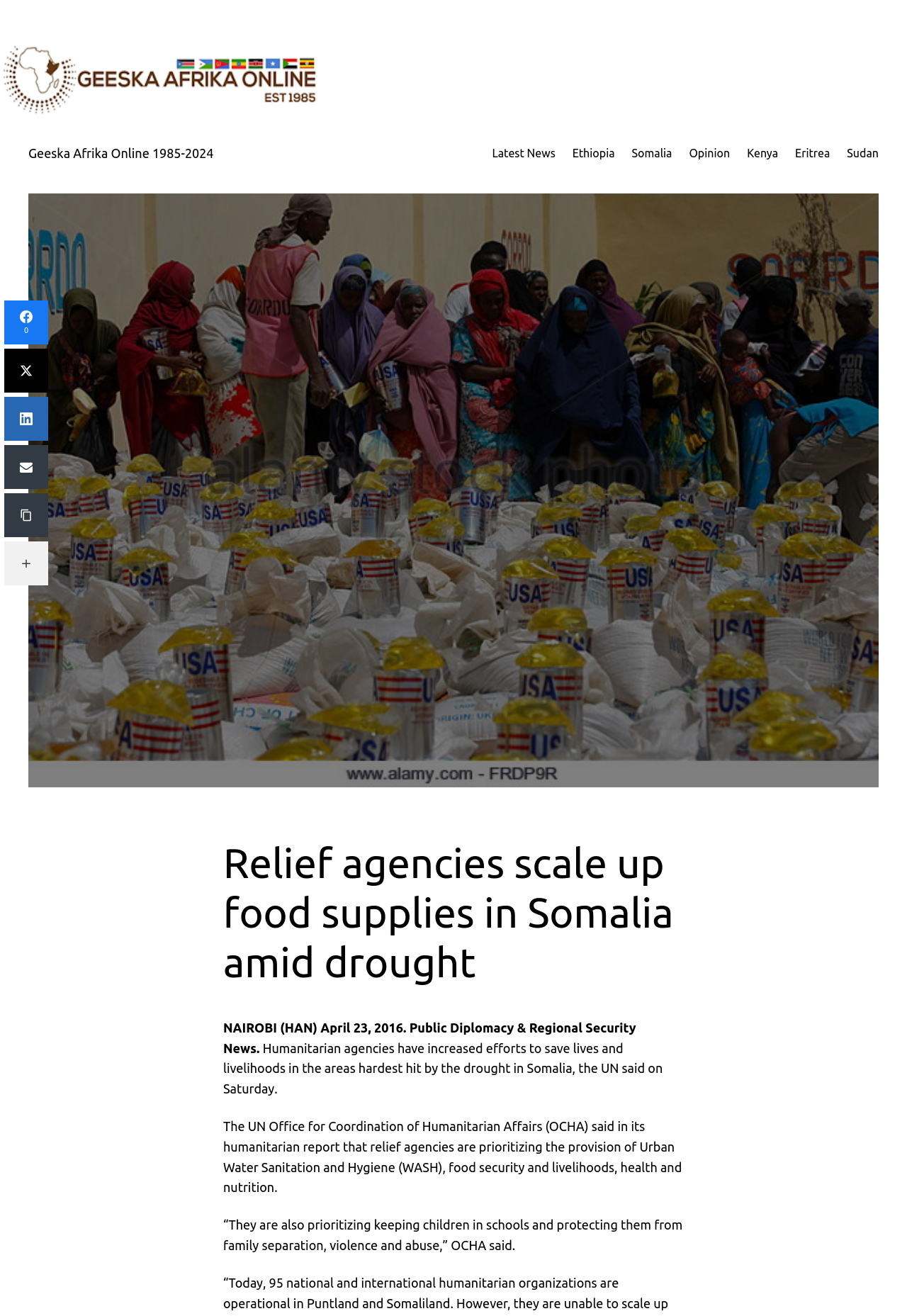What is the organization mentioned in the article?
Please answer the question with as much detail and depth as you can.

The answer can be found in the third paragraph of the article, which mentions 'The UN Office for Coordination of Humanitarian Affairs (OCHA) said in its humanitarian report...'.